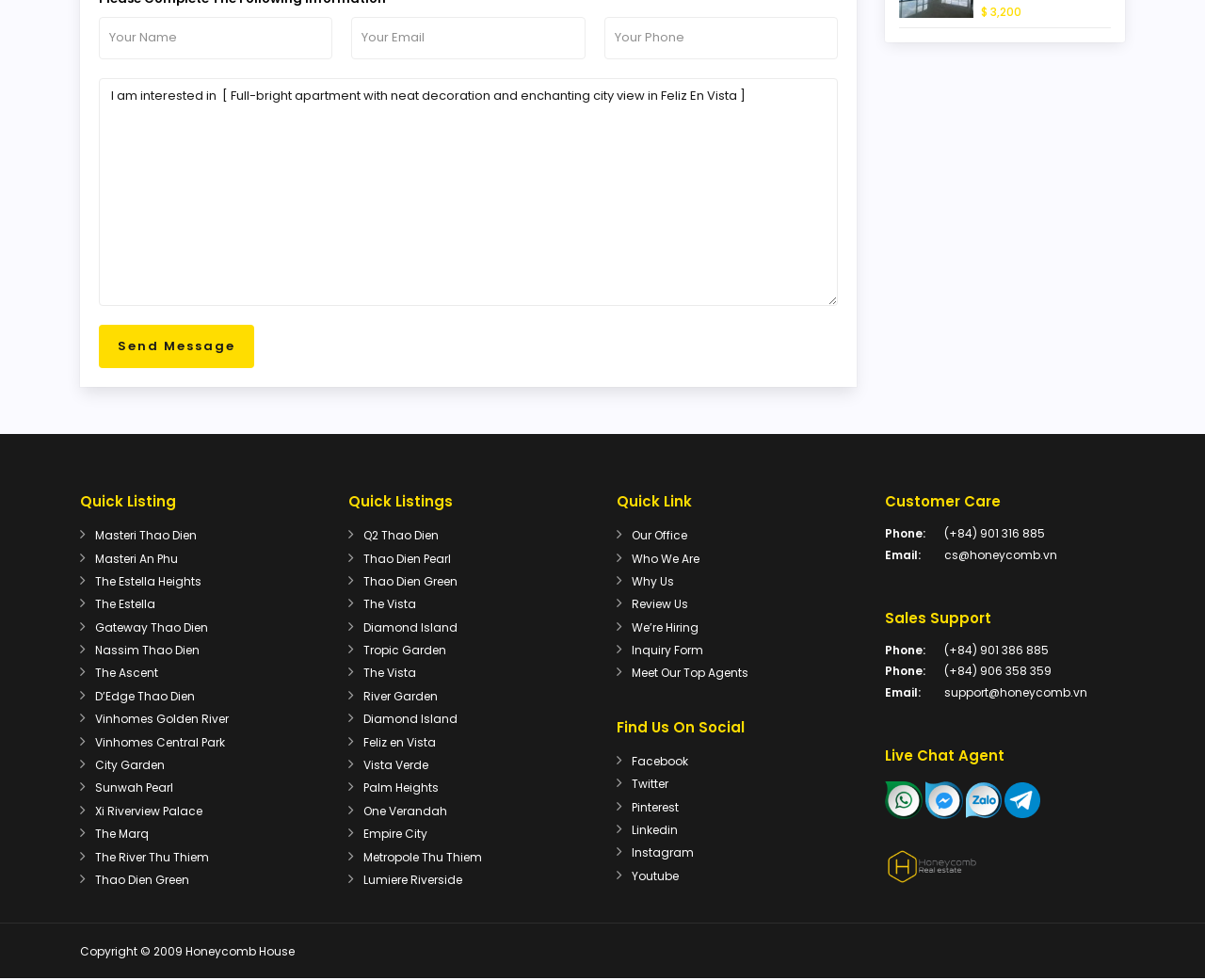Answer the question with a brief word or phrase:
What is the price of the listed property?

$3,200